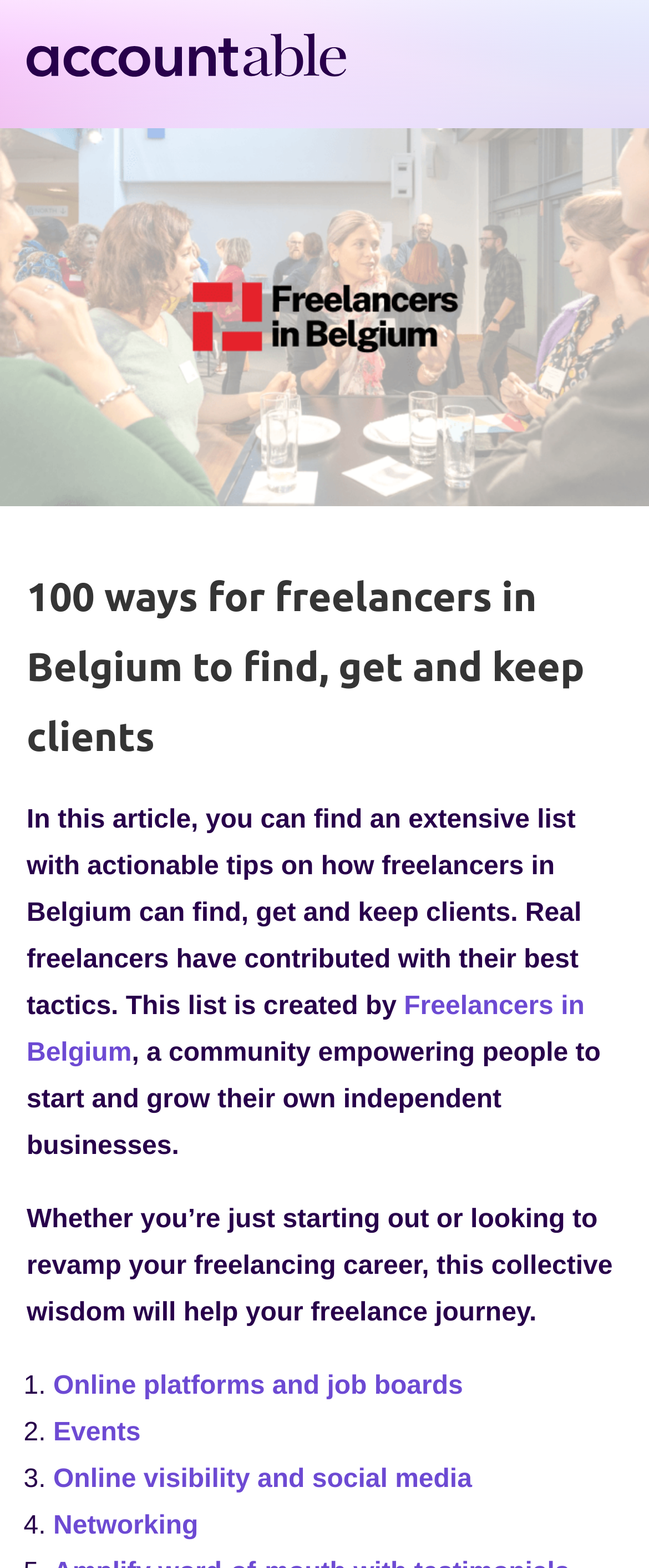Based on the image, provide a detailed response to the question:
What is the topic of the first tip mentioned in the article?

The article lists several tips for freelancers, and the first tip is mentioned as 'Online platforms and job boards', which is a link on the webpage.